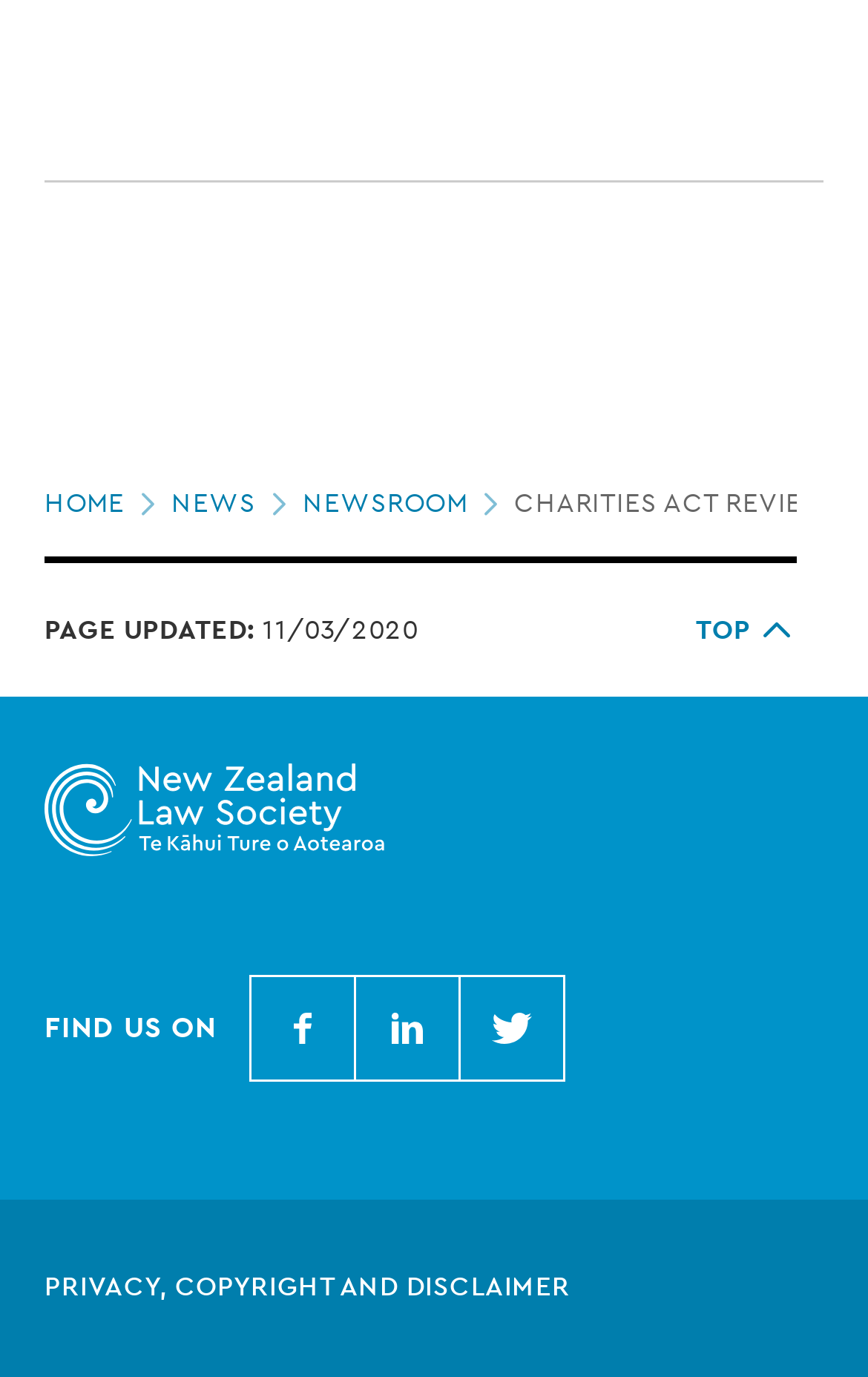Pinpoint the bounding box coordinates of the clickable element needed to complete the instruction: "visit New Zealand Law Society Facebook page". The coordinates should be provided as four float numbers between 0 and 1: [left, top, right, bottom].

[0.287, 0.708, 0.41, 0.786]